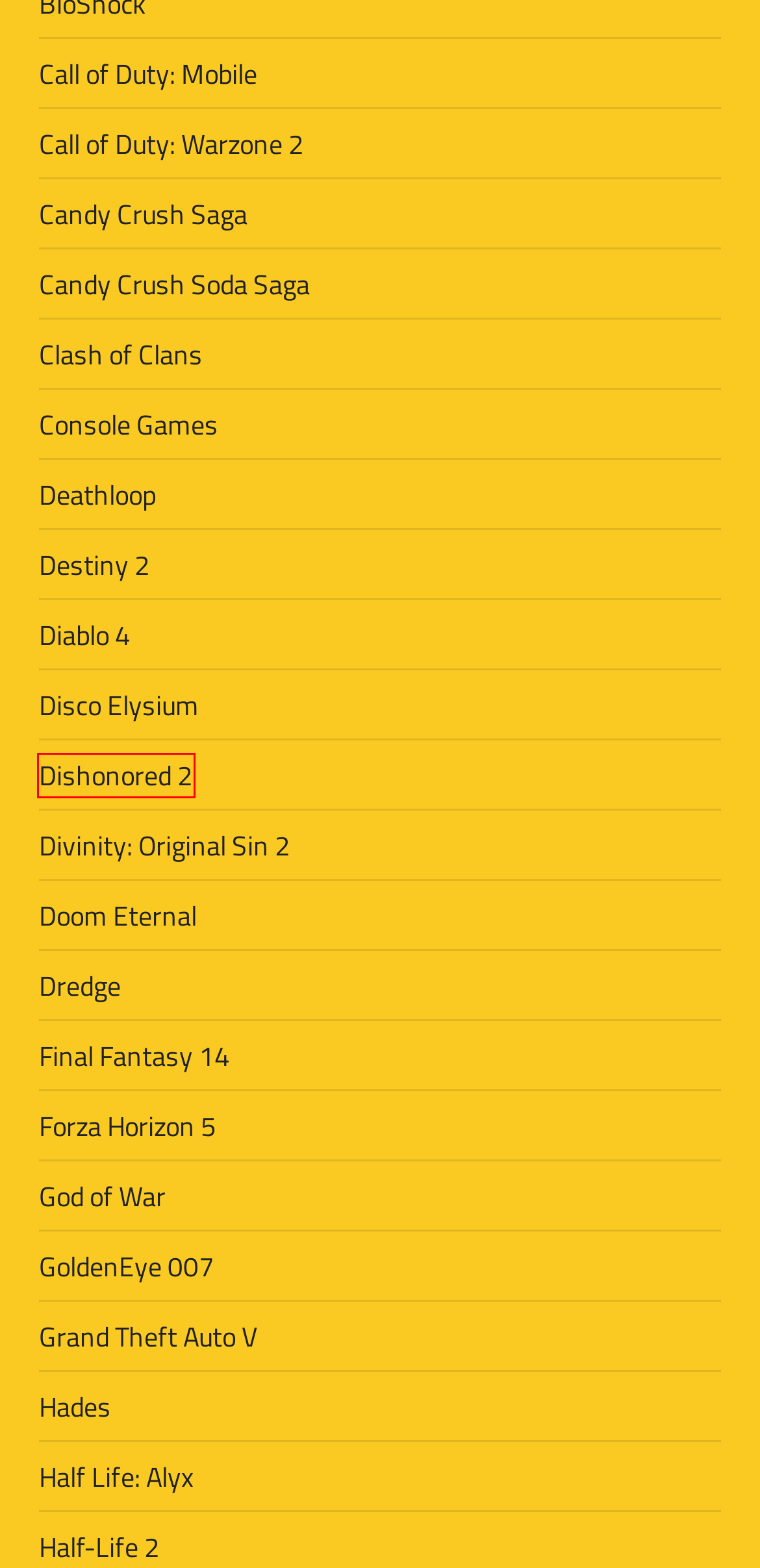You have a screenshot of a webpage with a red rectangle bounding box. Identify the best webpage description that corresponds to the new webpage after clicking the element within the red bounding box. Here are the candidates:
A. Candy Crush Saga Archives - Gamerz Cart🎮
B. Destiny 2 Archives - Gamerz Cart🎮
C. Diablo 4 Archives - Gamerz Cart🎮
D. Doom Eternal Archives - Gamerz Cart🎮
E. Dishonored 2 Archives - Gamerz Cart🎮
F. Clash of Clans Archives - Gamerz Cart🎮
G. God of War Archives - Gamerz Cart🎮
H. Grand Theft Auto V Archives - Gamerz Cart🎮

E